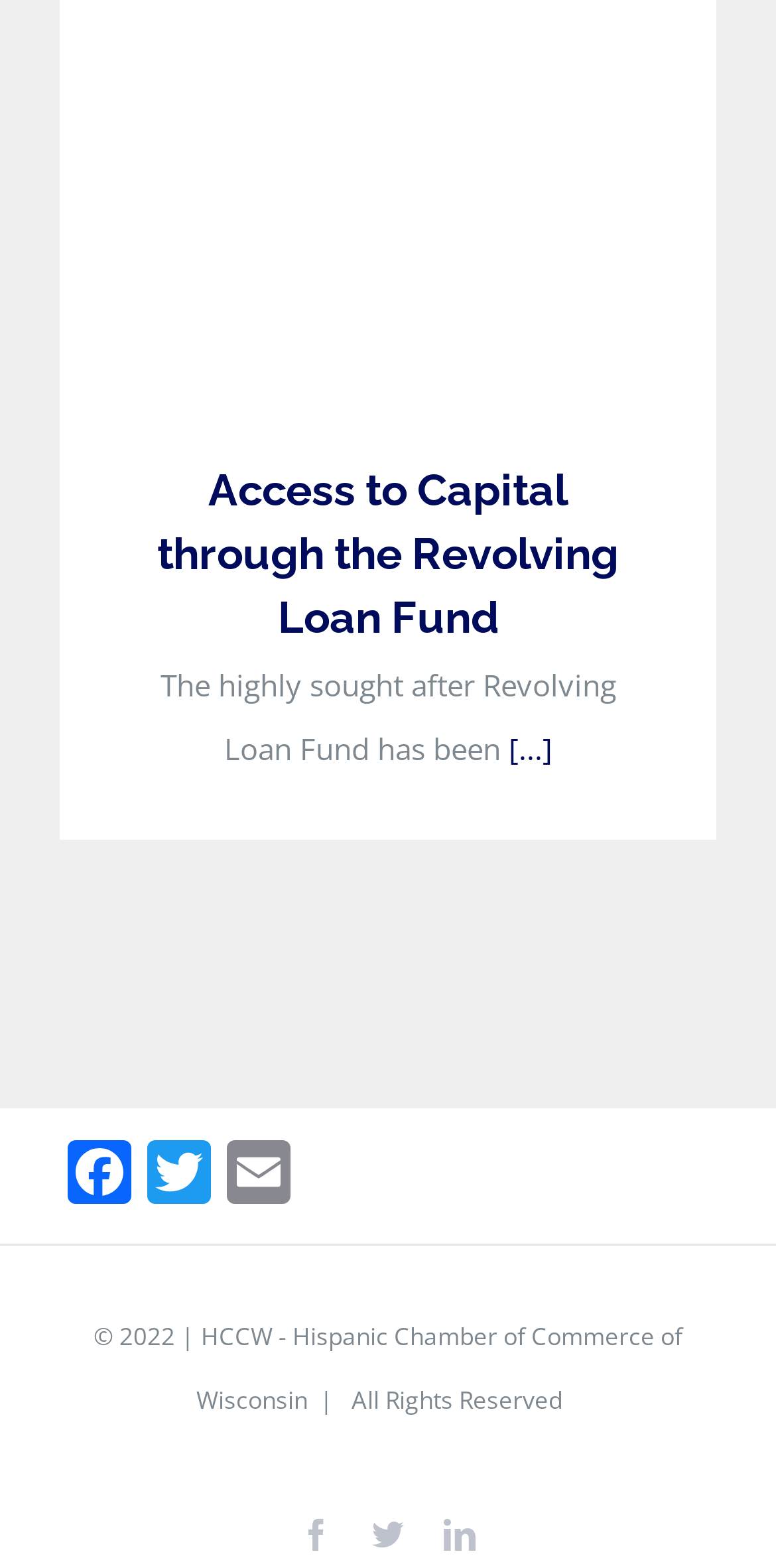Identify the bounding box coordinates for the region to click in order to carry out this instruction: "View the ECRE Weekly Bulletin". Provide the coordinates using four float numbers between 0 and 1, formatted as [left, top, right, bottom].

None